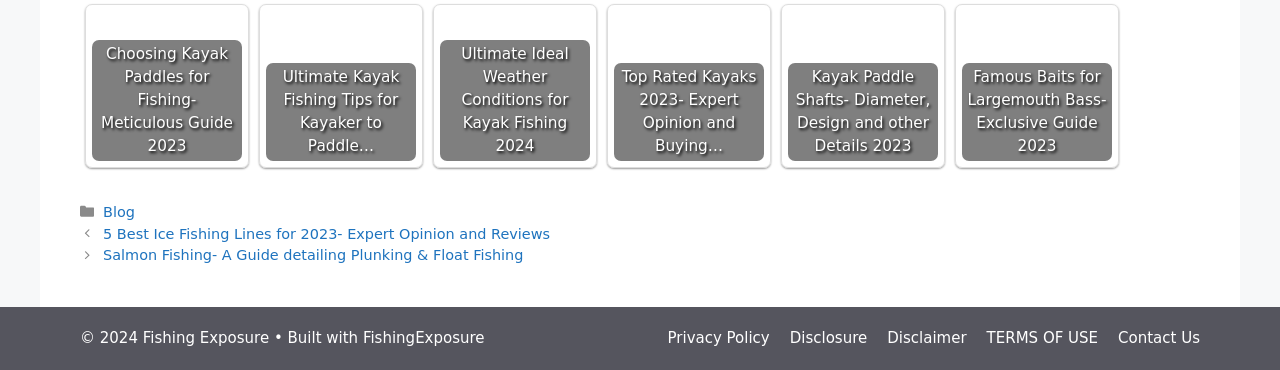What type of images are displayed on this webpage?
Please look at the screenshot and answer in one word or a short phrase.

Kayak fishing related